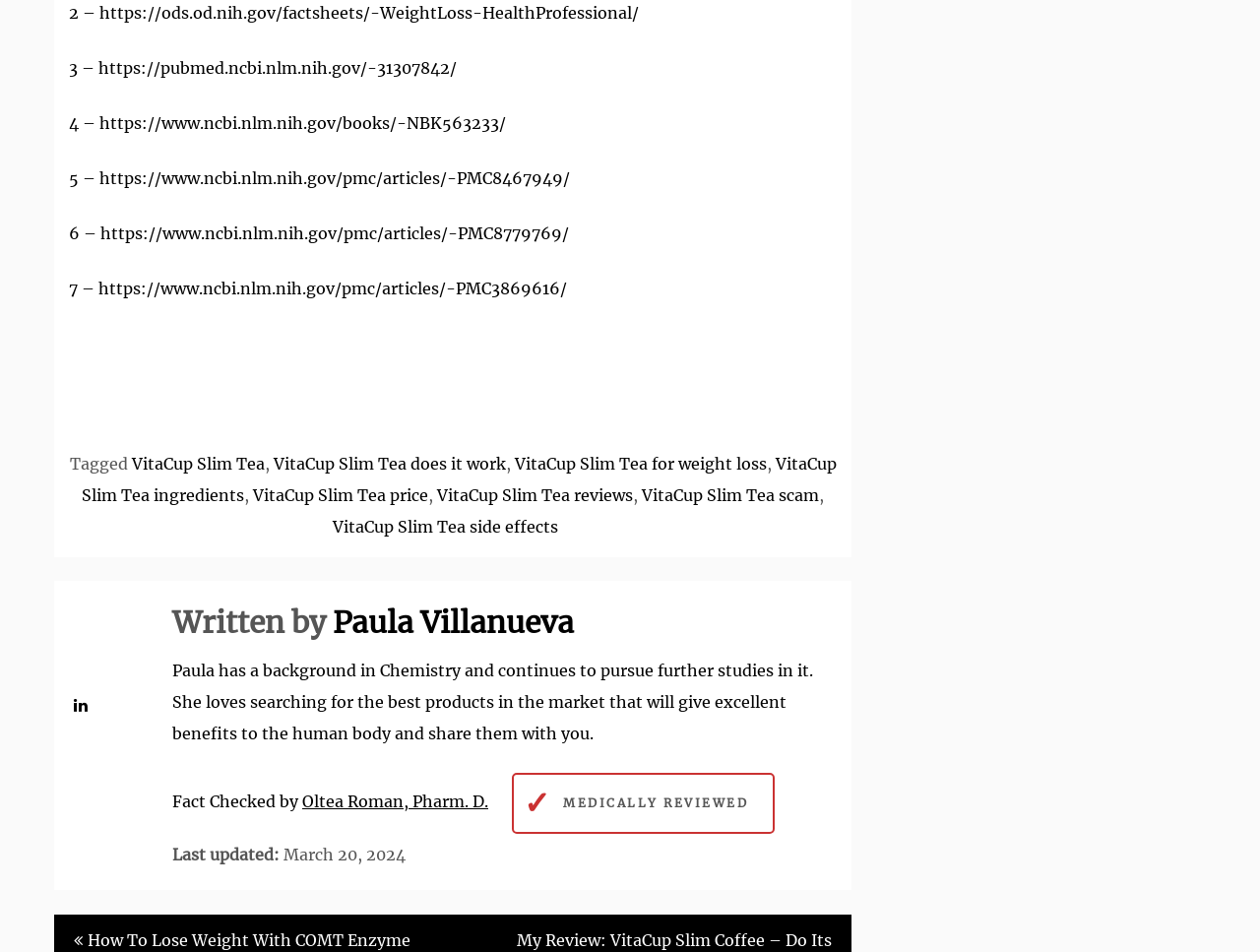Please identify the bounding box coordinates of where to click in order to follow the instruction: "Read the article written by Paula Villanueva".

[0.137, 0.631, 0.66, 0.678]